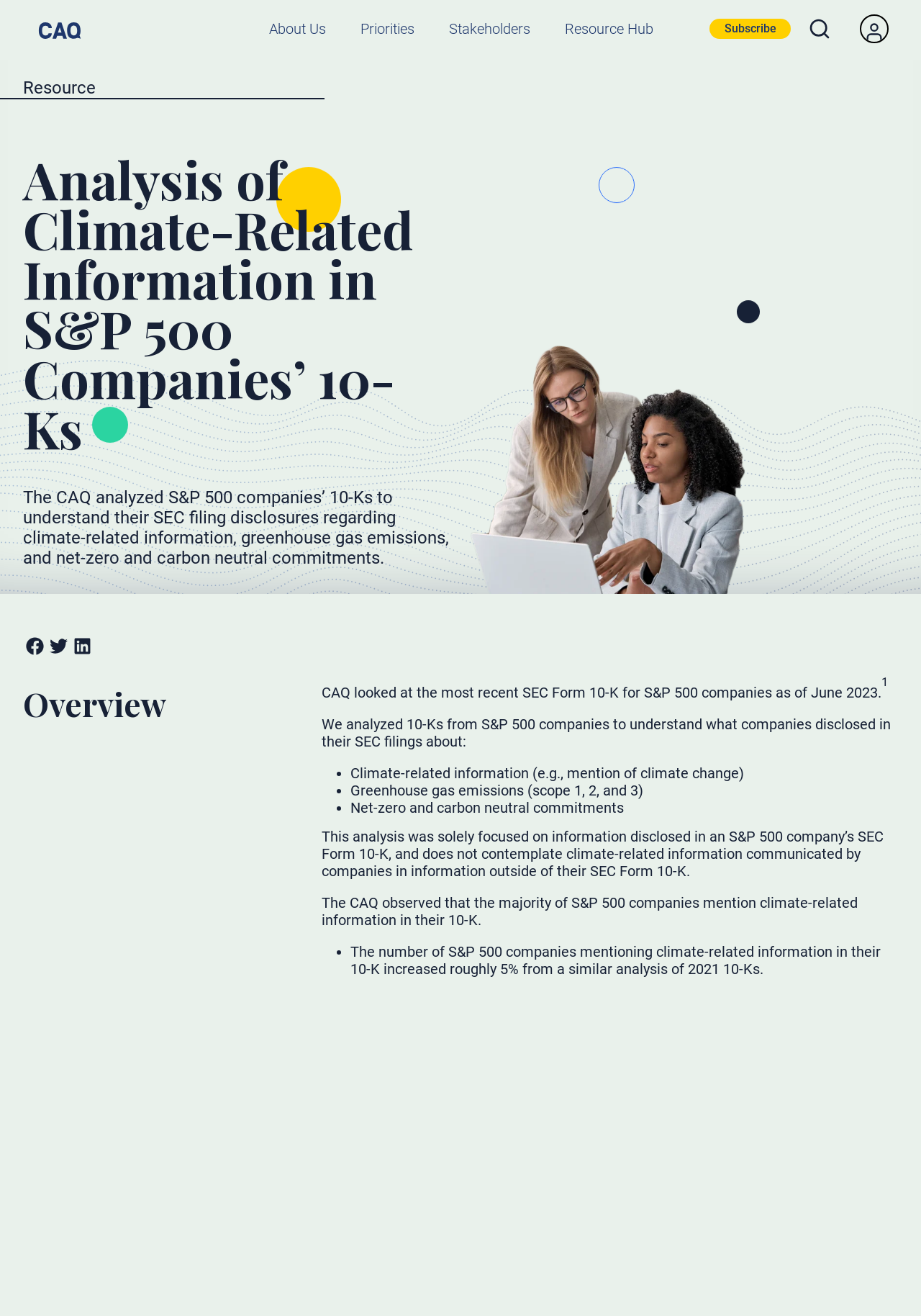Refer to the screenshot and give an in-depth answer to this question: What is the main topic of this webpage?

Based on the webpage content, it is clear that the main topic is about the analysis of climate-related information in S&P 500 companies' 10-Ks, including their SEC filing disclosures regarding climate-related information, greenhouse gas emissions, and net-zero and carbon neutral commitments.